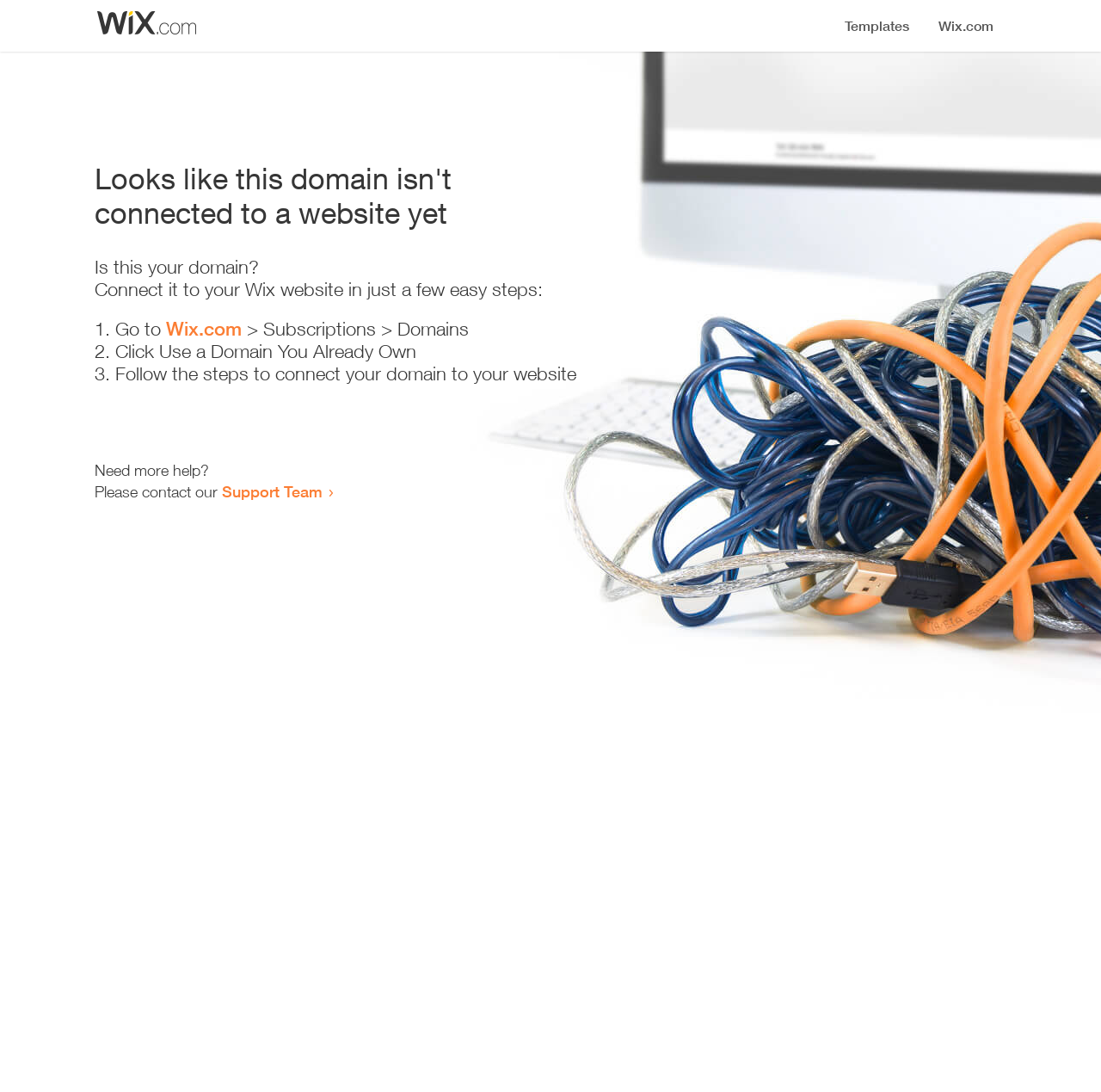Please provide the bounding box coordinate of the region that matches the element description: Support Team. Coordinates should be in the format (top-left x, top-left y, bottom-right x, bottom-right y) and all values should be between 0 and 1.

[0.202, 0.441, 0.293, 0.459]